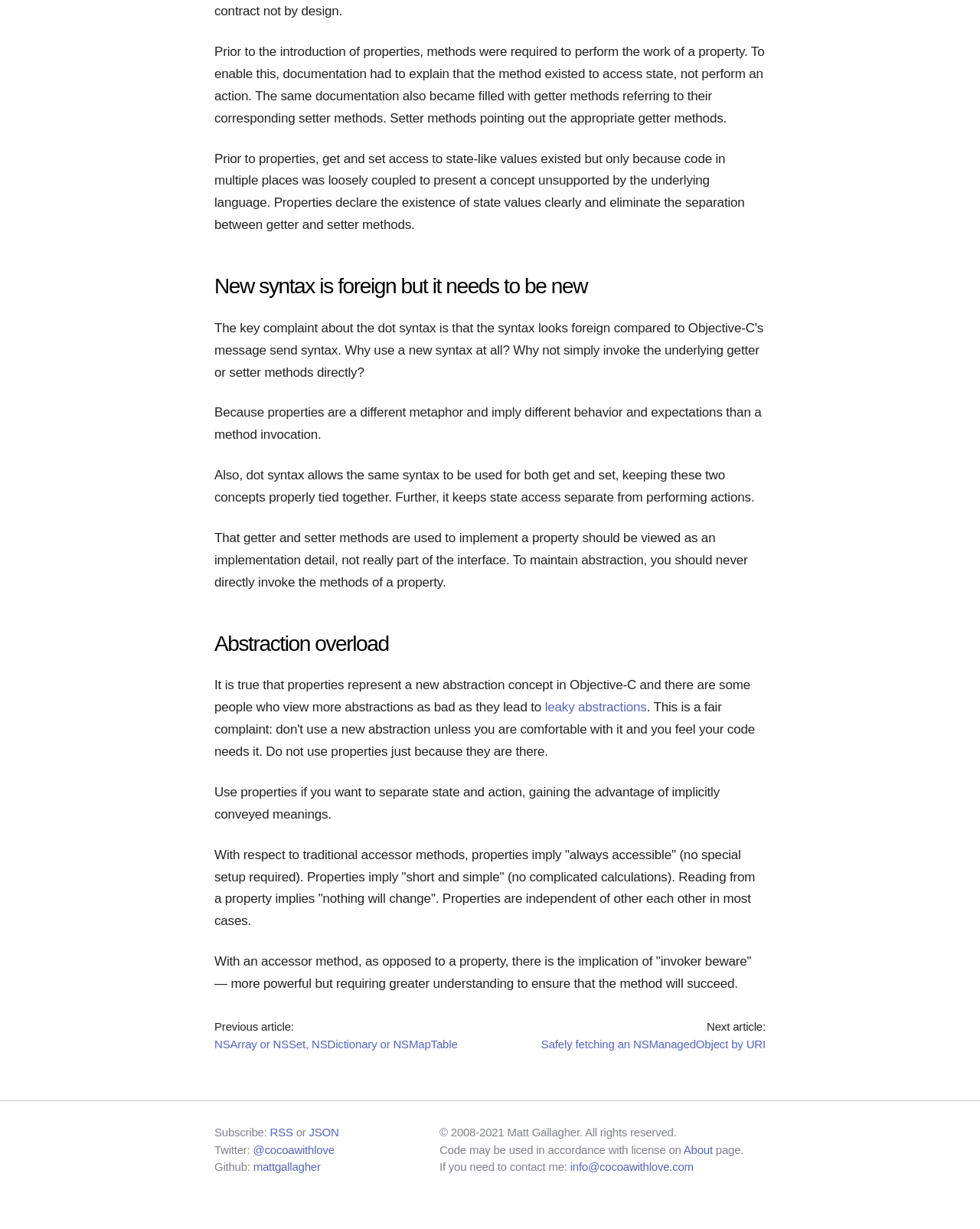Predict the bounding box coordinates of the area that should be clicked to accomplish the following instruction: "Read next article". The bounding box coordinates should consist of four float numbers between 0 and 1, i.e., [left, top, right, bottom].

[0.552, 0.844, 0.781, 0.855]